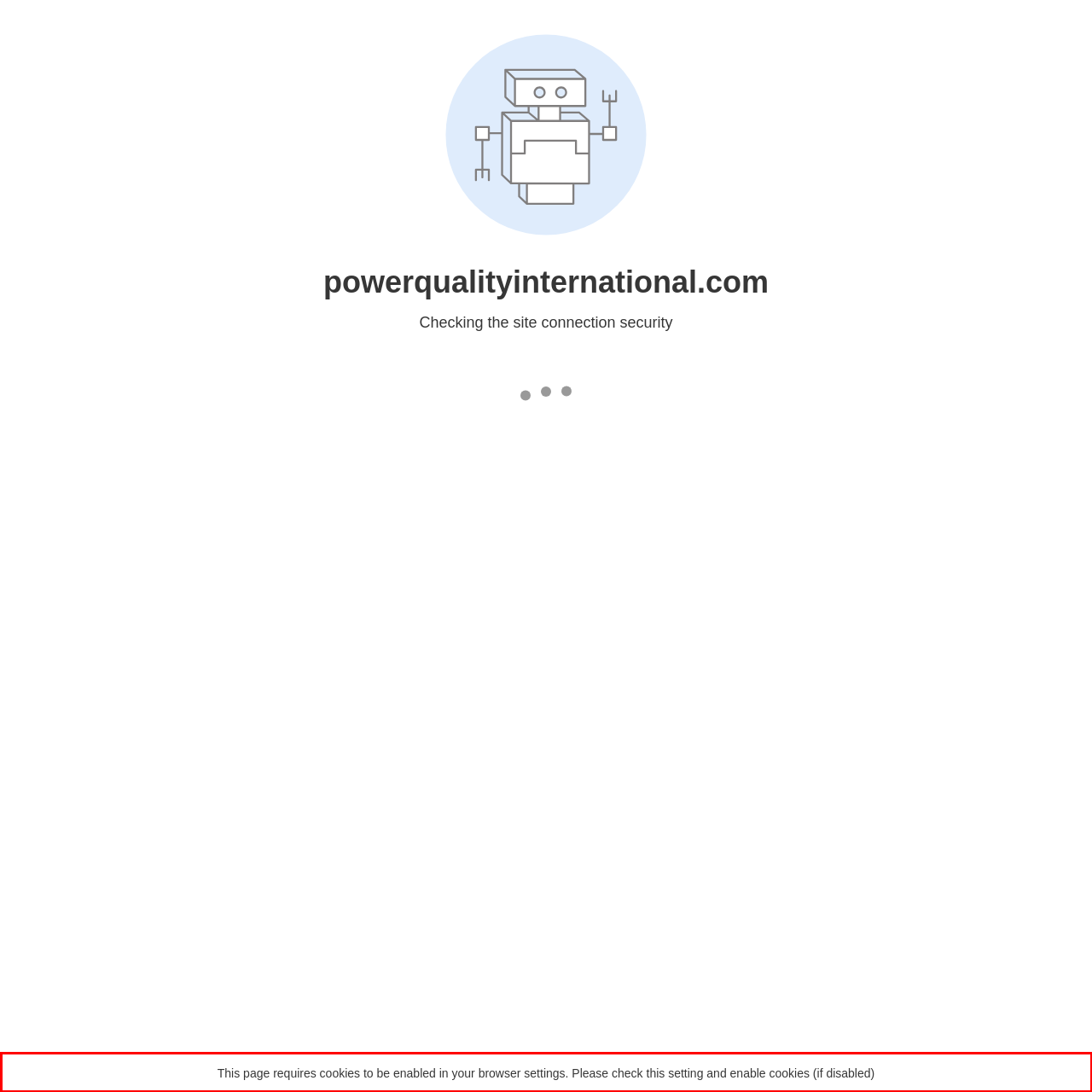Identify the text inside the red bounding box on the provided webpage screenshot by performing OCR.

This page requires cookies to be enabled in your browser settings. Please check this setting and enable cookies (if disabled)